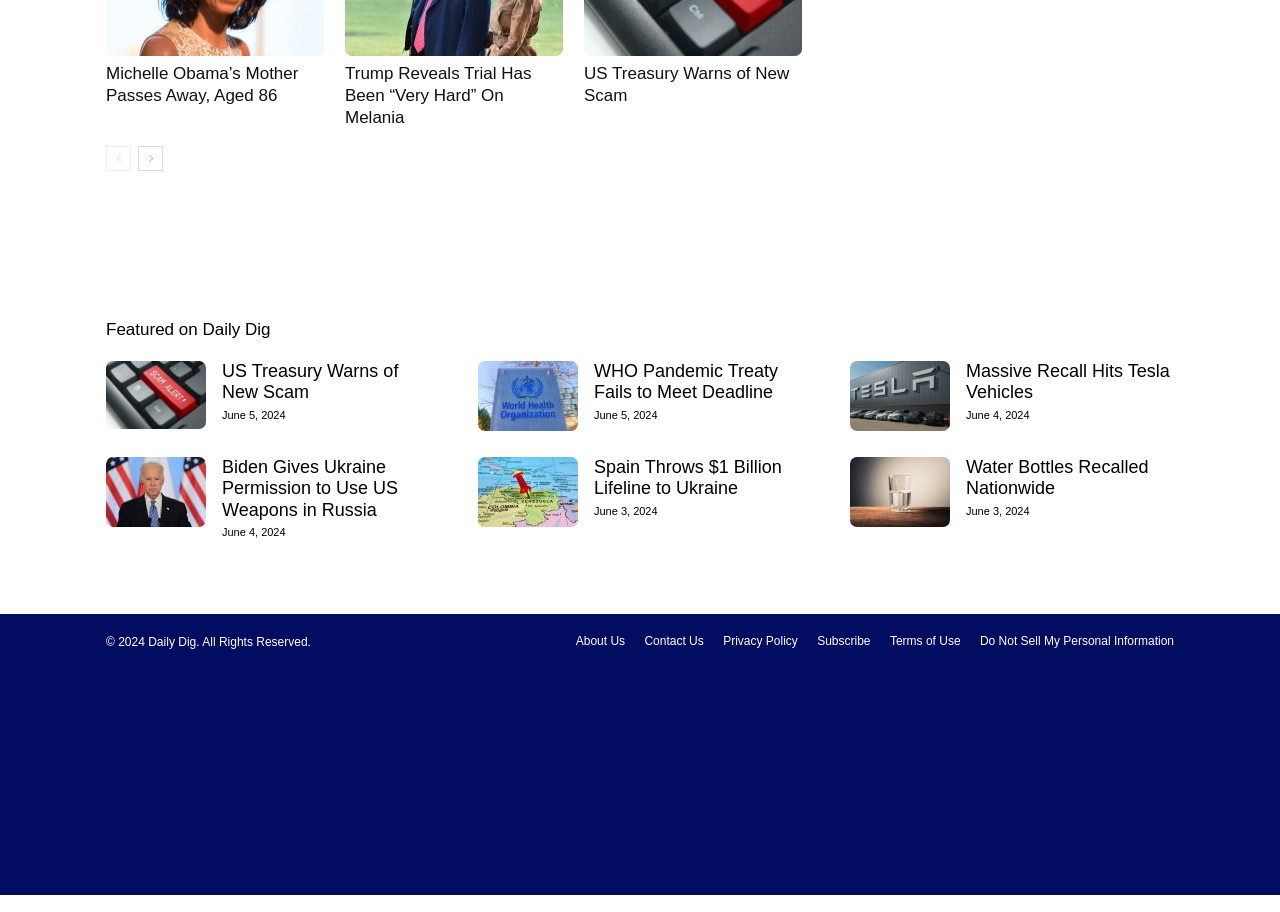What is the purpose of the links 'prev-page' and 'next-page'?
Based on the image content, provide your answer in one word or a short phrase.

To navigate between pages